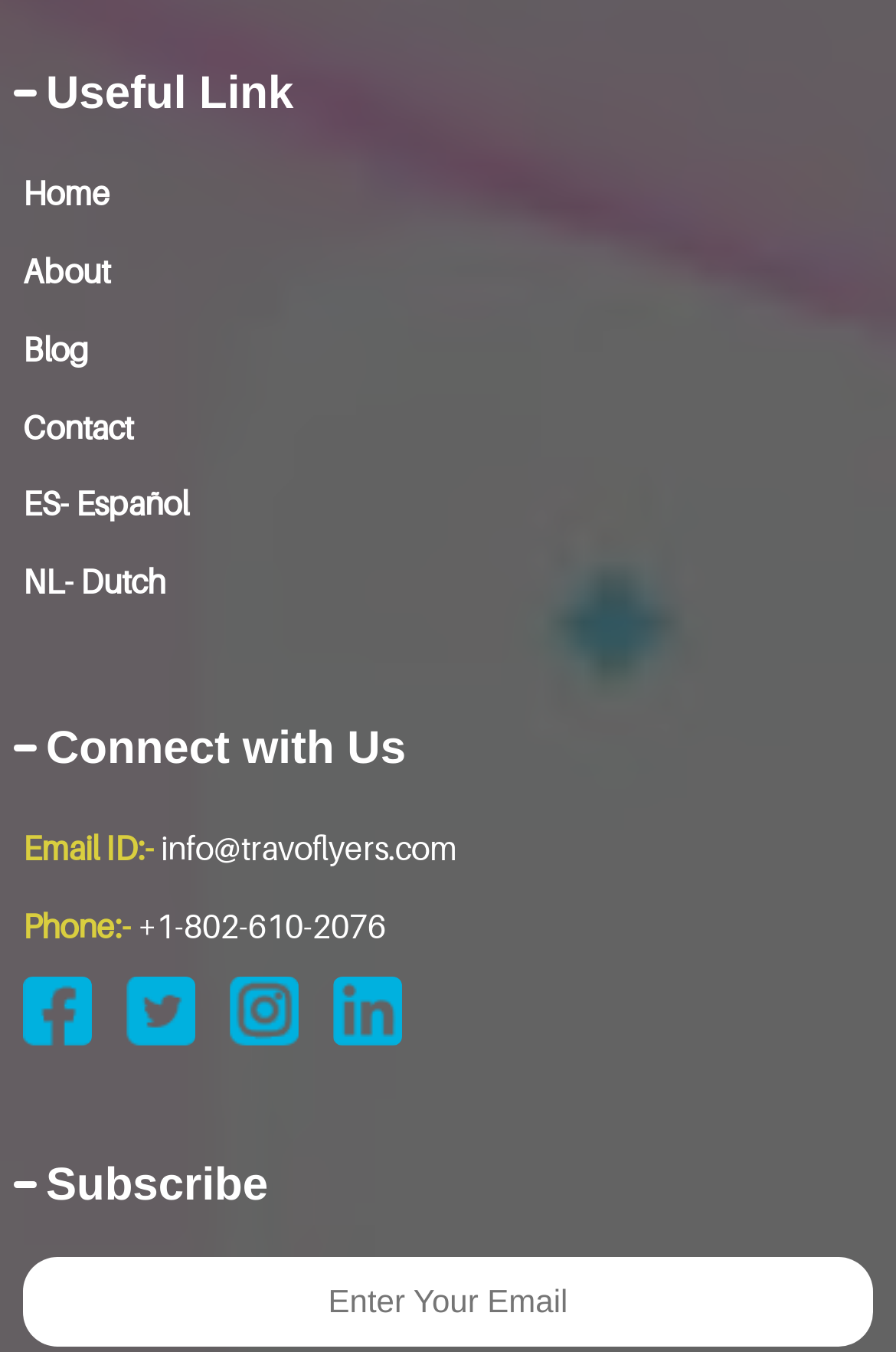Find the bounding box coordinates of the element to click in order to complete the given instruction: "Click on Home."

[0.026, 0.123, 0.123, 0.163]